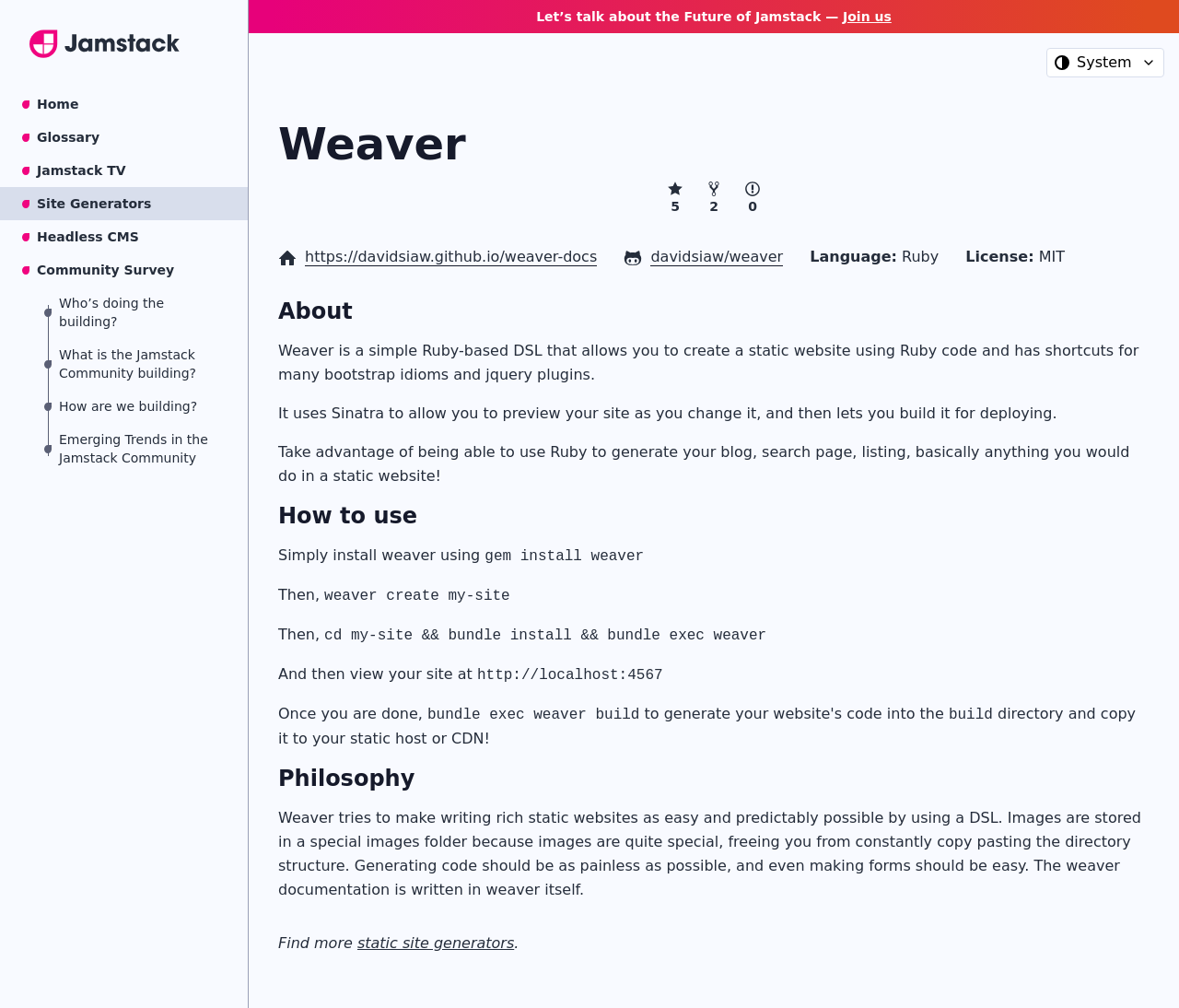Answer the question below in one word or phrase:
What is the URL to view the site after installation?

http://localhost:4567